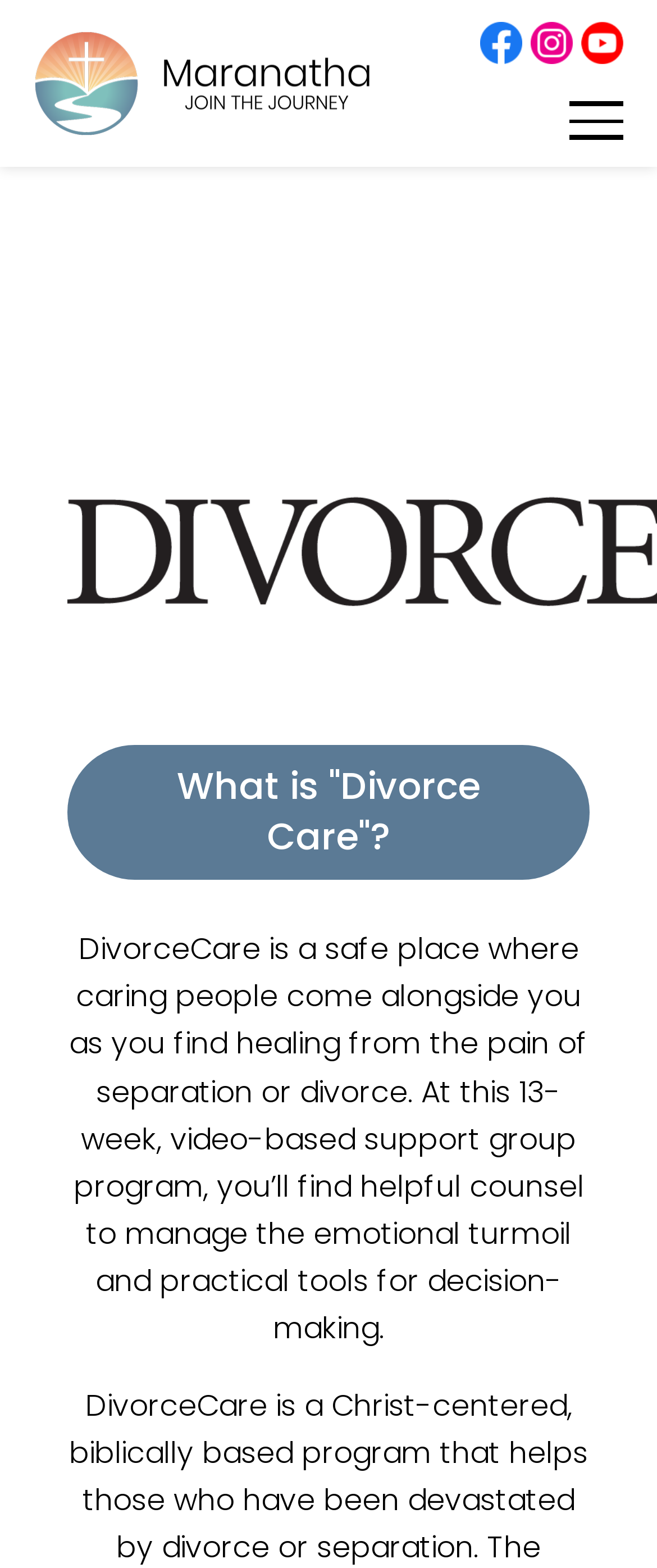What is the format of the support group program?
Answer the question in a detailed and comprehensive manner.

According to the webpage, the support group program is video-based, which means it uses videos as a primary medium for providing helpful counsel and practical tools.